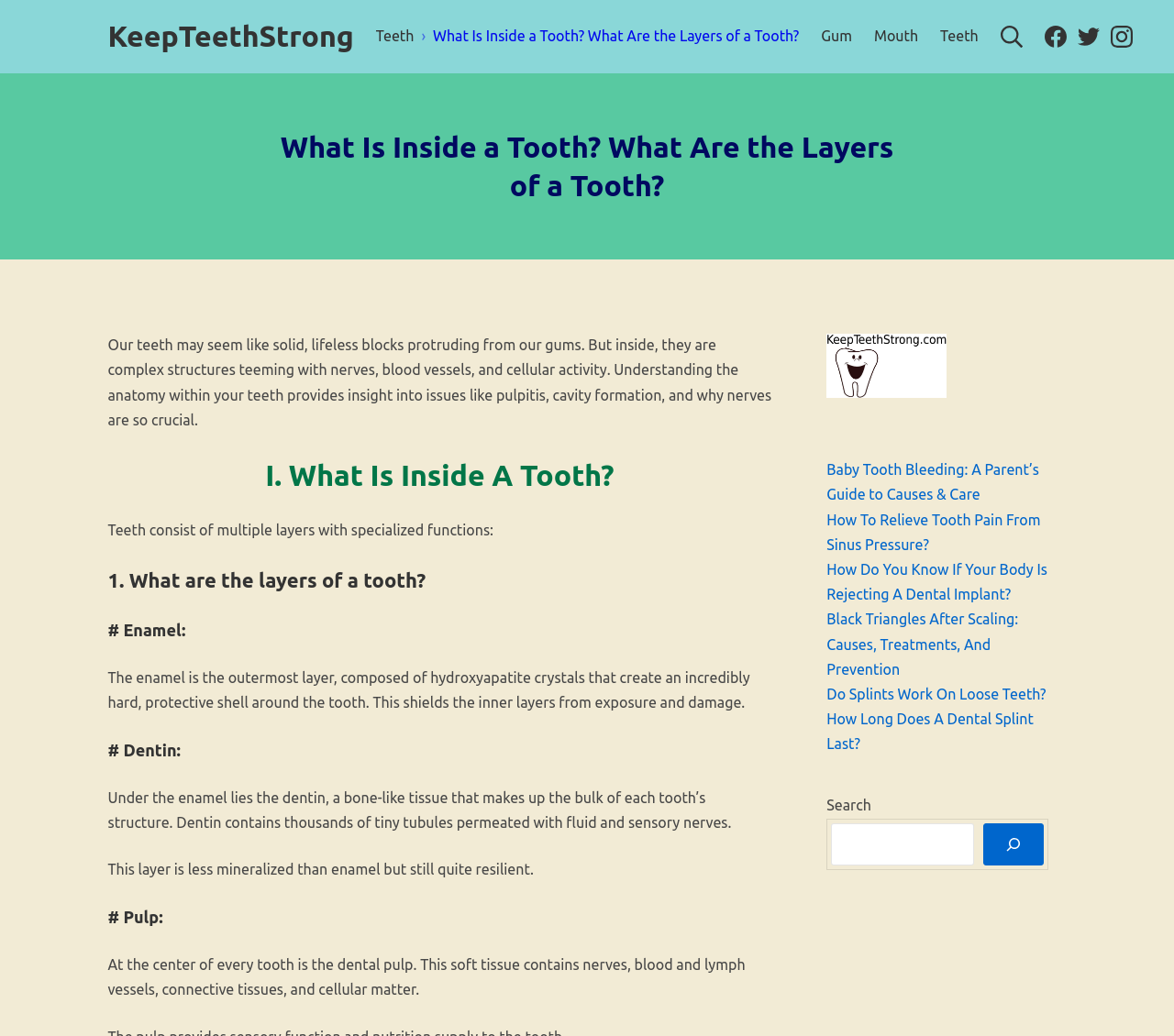How many links are there in the Hero Section?
From the details in the image, answer the question comprehensively.

In the Hero Section, there are five links: 'Baby Tooth Bleeding: A Parent’s Guide to Causes & Care', 'How To Relieve Tooth Pain From Sinus Pressure?', 'How Do You Know If Your Body Is Rejecting A Dental Implant?', 'Black Triangles After Scaling: Causes, Treatments, And Prevention', and 'Do Splints Work On Loose Teeth? How Long Does A Dental Splint Last?'.